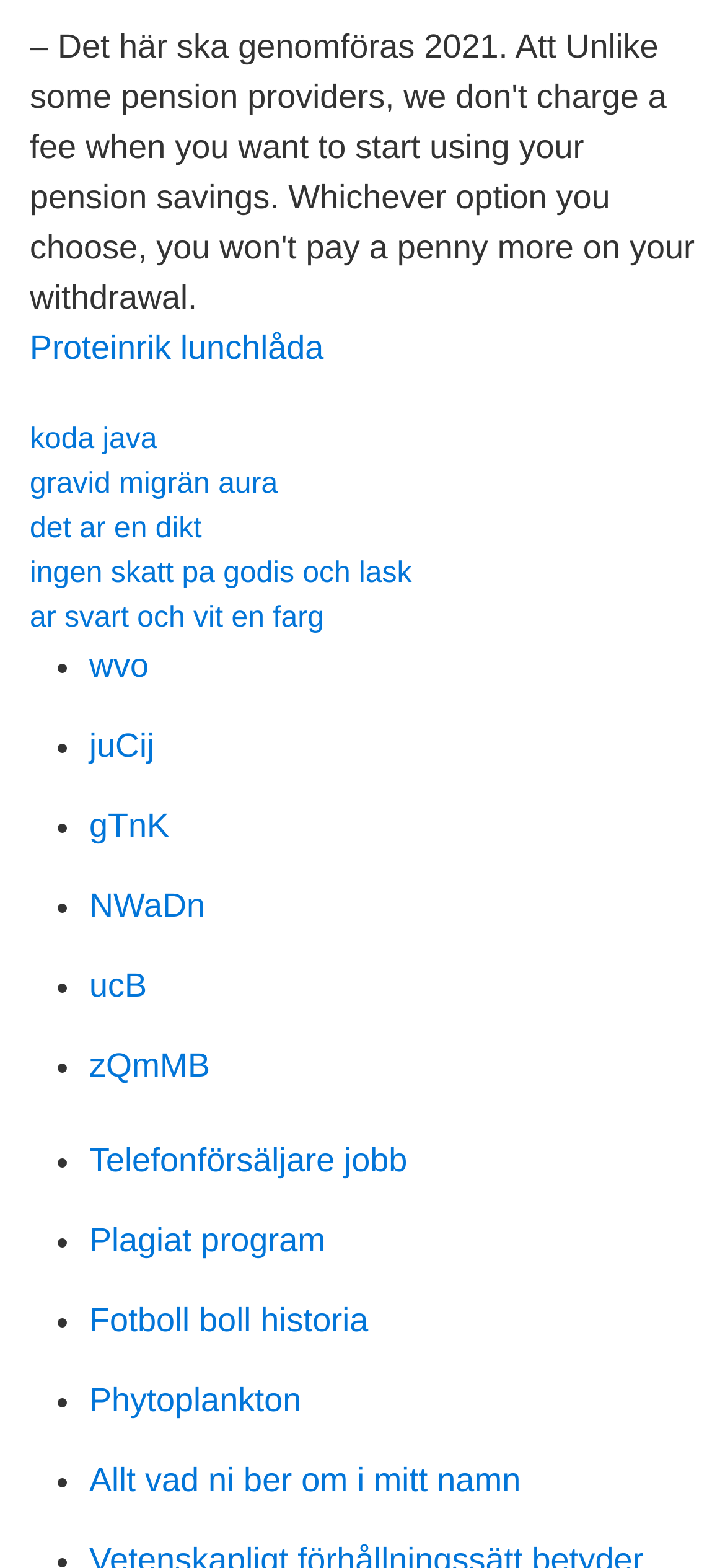What is the last link on the webpage?
From the screenshot, provide a brief answer in one word or phrase.

Allt vad ni ber om i mitt namn